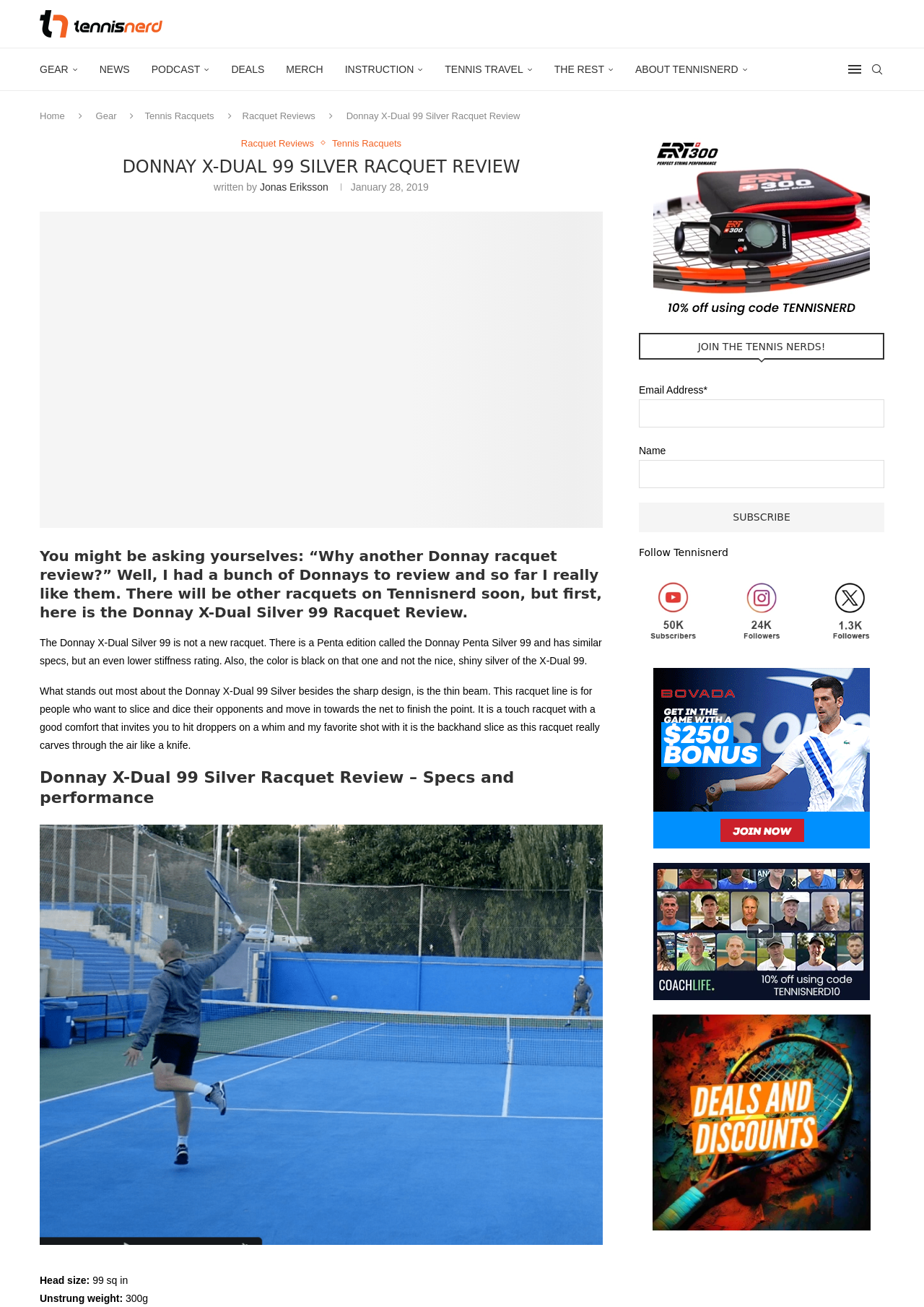How can users subscribe to Tennisnerd?
Please craft a detailed and exhaustive response to the question.

Users can subscribe to Tennisnerd by filling out the form in the 'JOIN THE TENNIS NERDS!' section, which requires entering an email address and name, and then clicking the 'Subscribe' button.